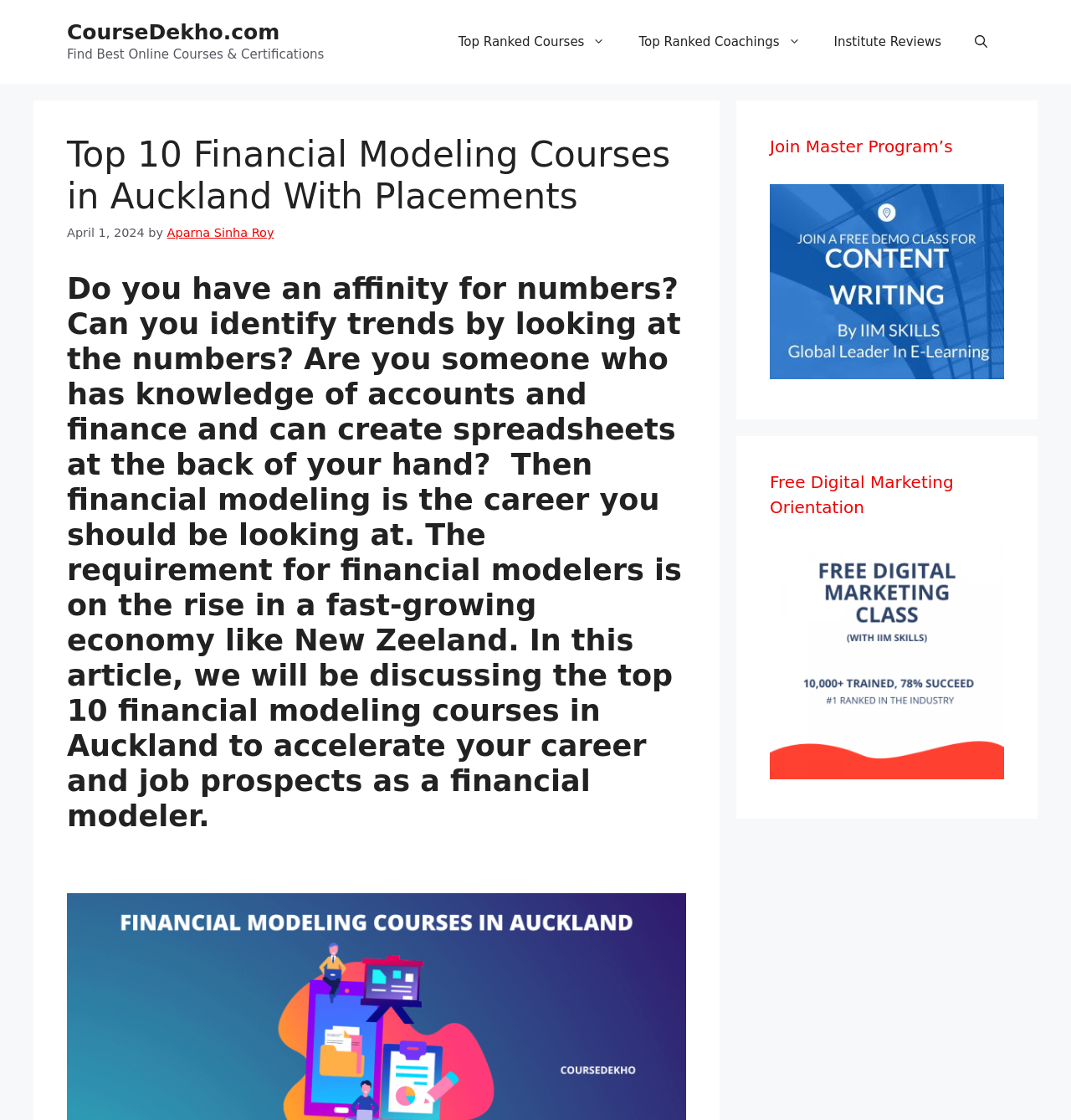Determine the bounding box coordinates in the format (top-left x, top-left y, bottom-right x, bottom-right y). Ensure all values are floating point numbers between 0 and 1. Identify the bounding box of the UI element described by: Top Ranked Courses

[0.412, 0.015, 0.581, 0.06]